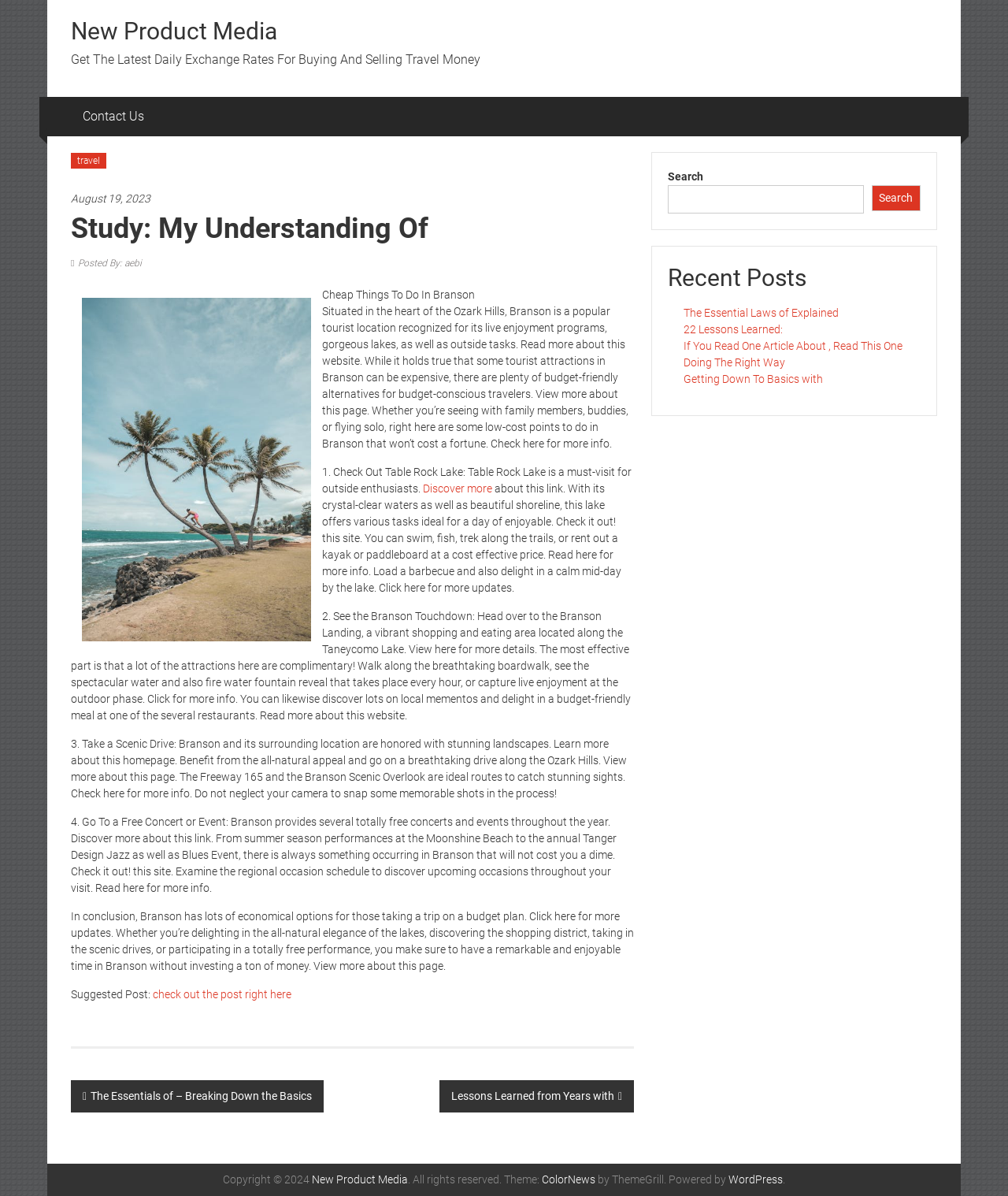Generate a comprehensive description of the contents of the webpage.

This webpage is about a study on New Product Media, with a focus on budget-friendly activities in Branson, Missouri. At the top of the page, there is a heading that reads "New Product Media" and a link with the same text. Below this, there is a static text that describes the purpose of the webpage, which is to provide information on daily exchange rates for buying and selling travel money.

The main content of the webpage is an article that discusses cheap things to do in Branson. The article is divided into four sections, each describing a different activity, including visiting Table Rock Lake, exploring the Branson Landing, taking a scenic drive, and attending a free concert or event. Each section provides a brief description of the activity and its benefits.

To the right of the article, there is a sidebar that contains a search bar, a section for recent posts, and a section for post navigation. The search bar allows users to search for specific topics on the webpage. The recent posts section lists several links to other articles on the webpage, including "The Essential Laws of Explained" and "22 Lessons Learned:". The post navigation section provides links to other related articles, including "The Essentials of – Breaking Down the Basics" and "Lessons Learned from Years with".

At the bottom of the webpage, there is a footer that contains copyright information, a link to the New Product Media website, and a theme credit to ColorNews by ThemeGrill. The footer also mentions that the webpage is powered by WordPress.